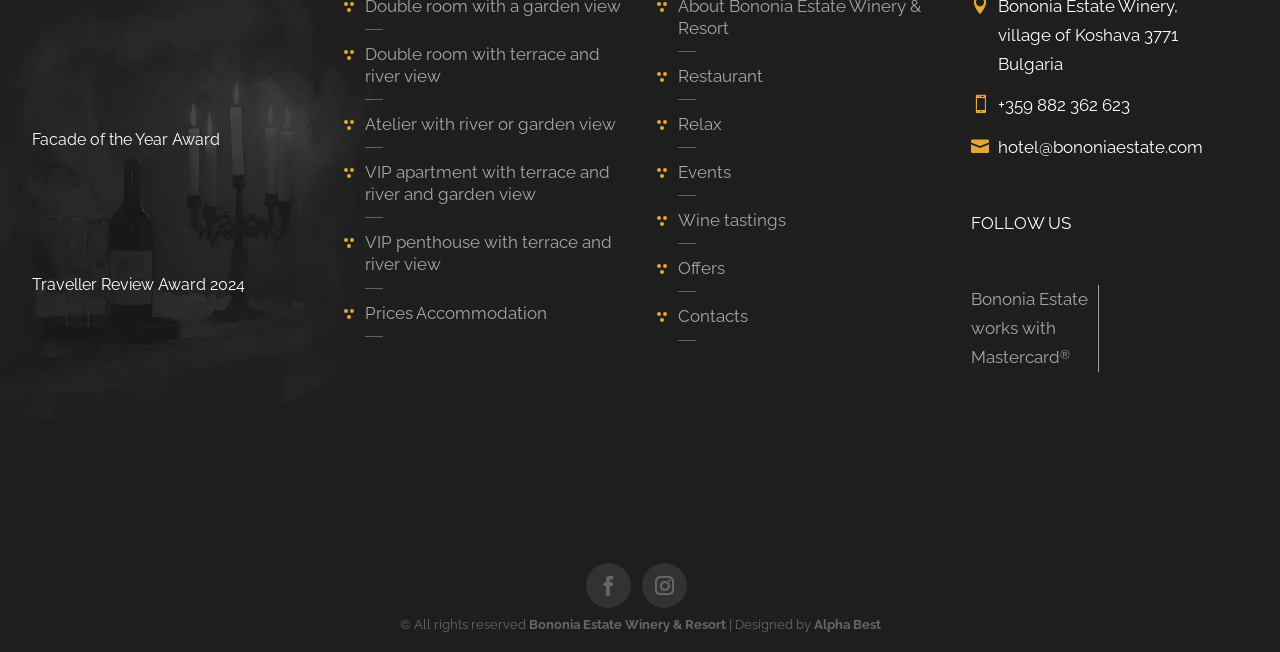Provide a one-word or short-phrase response to the question:
How can I book a room?

Book now through Booking, Tripadvisor, or Expedia